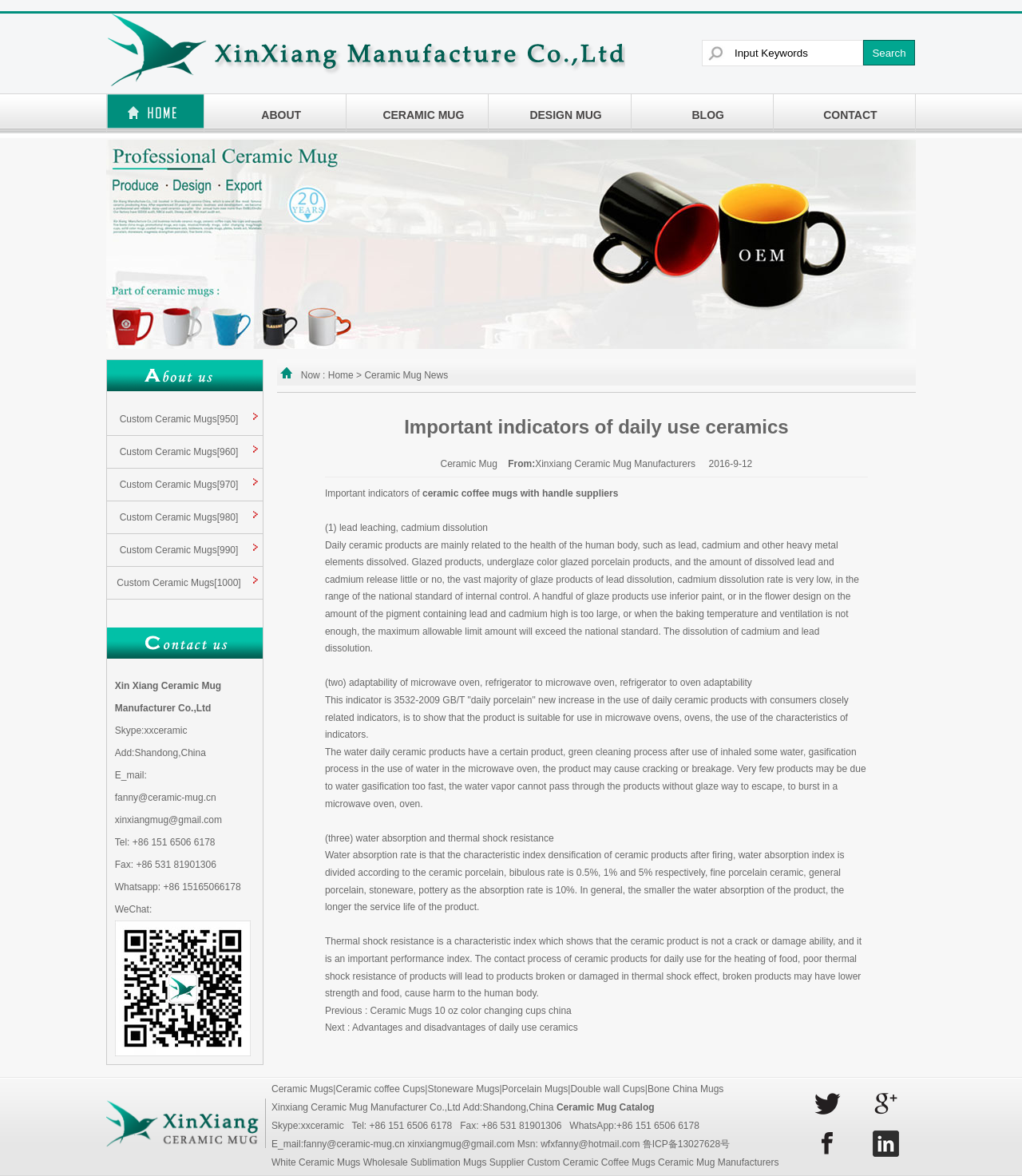Use a single word or phrase to respond to the question:
What is the company name mentioned on the webpage?

Xin Xiang Ceramic Mug Manufacturer Co.,Ltd